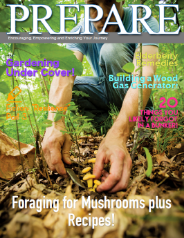What is the title of the magazine?
Carefully analyze the image and provide a detailed answer to the question.

The title of the magazine is 'PREPARE', which suggests that the magazine is focused on providing readers with the necessary knowledge and skills to prepare for various situations and emergencies.